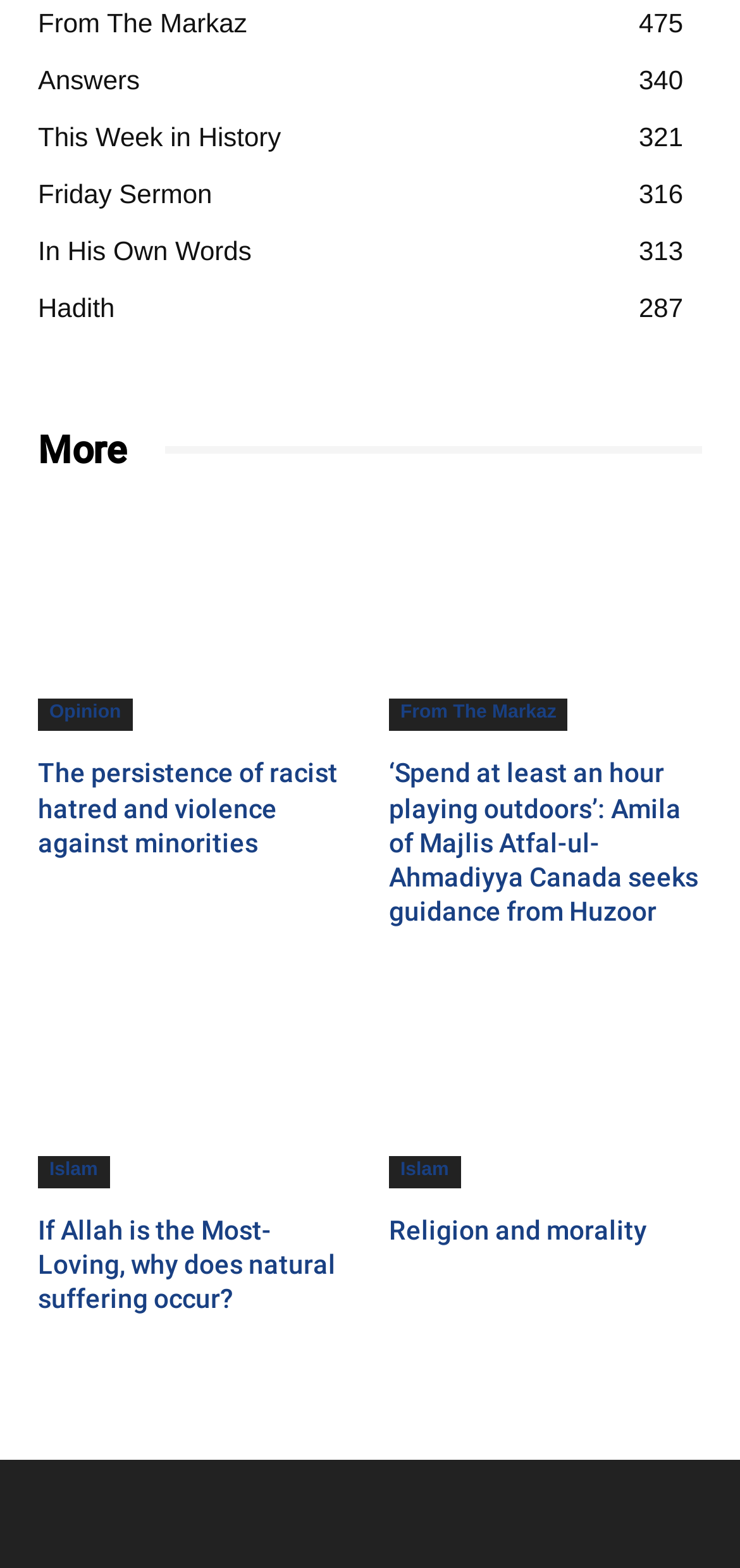Provide a short answer using a single word or phrase for the following question: 
What is the title of the first link?

From The Markaz